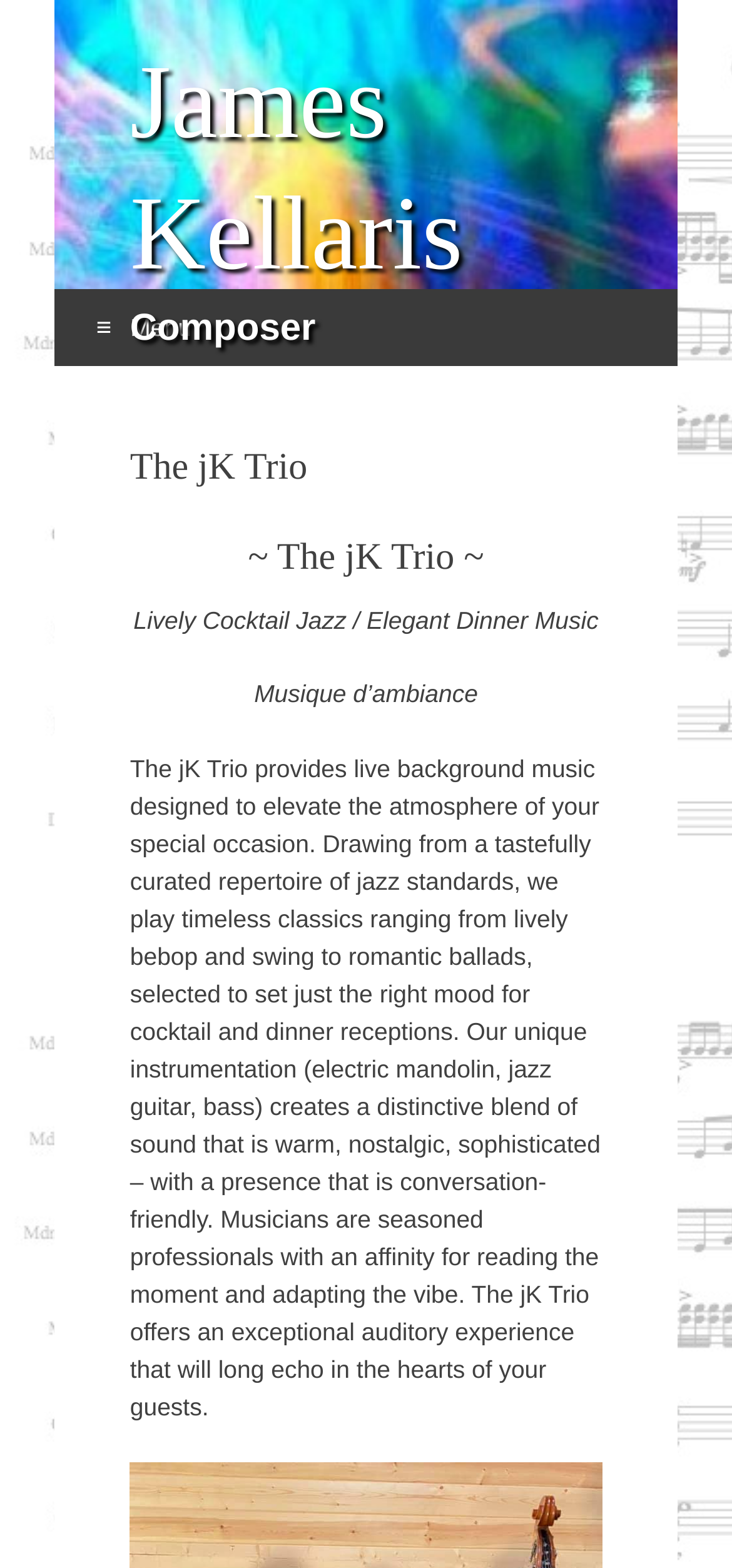What type of music does the jK Trio provide?
Look at the screenshot and respond with one word or a short phrase.

Cocktail Jazz / Elegant Dinner Music